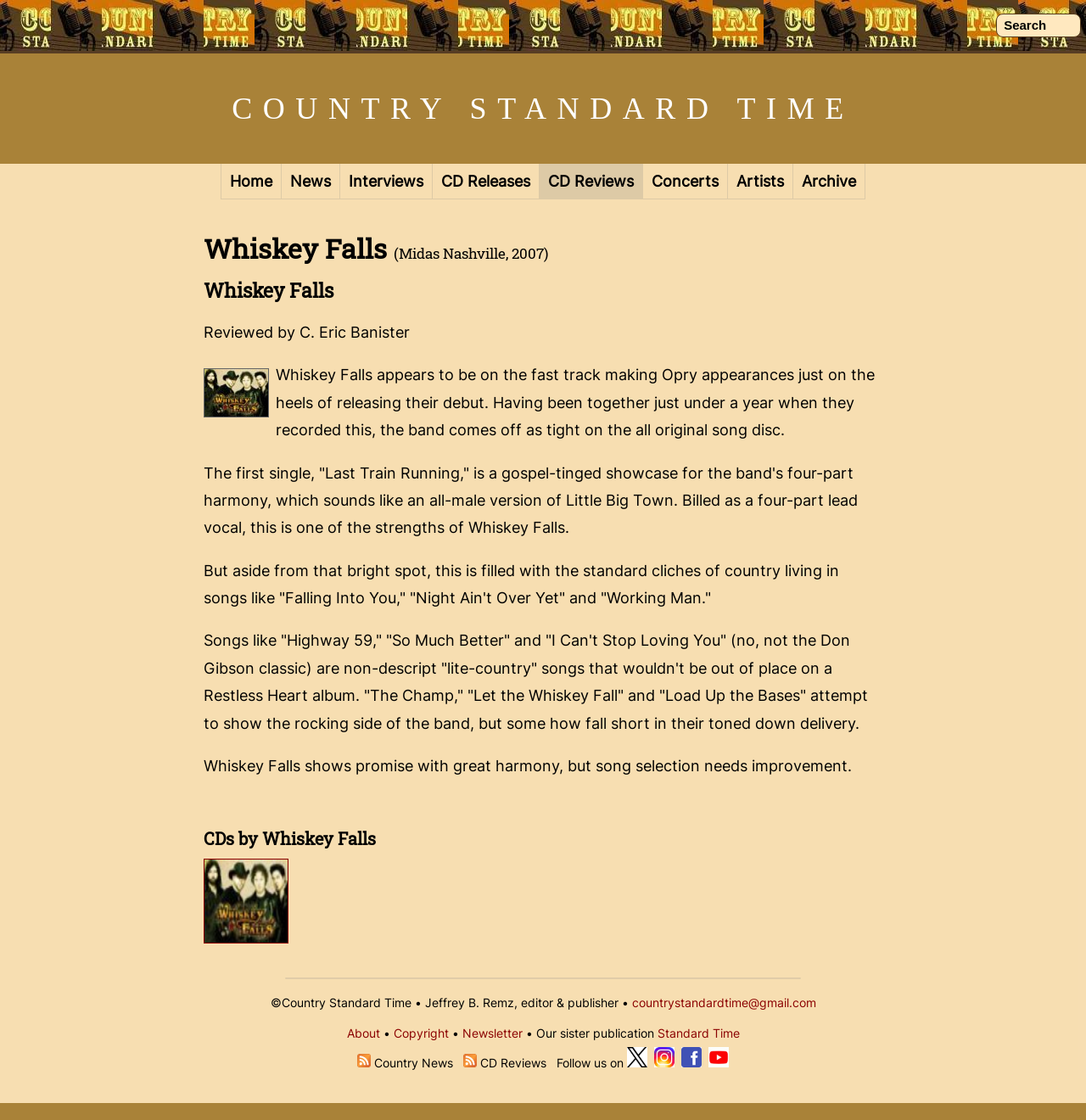Answer the following inquiry with a single word or phrase:
What is the name of the band being reviewed?

Whiskey Falls